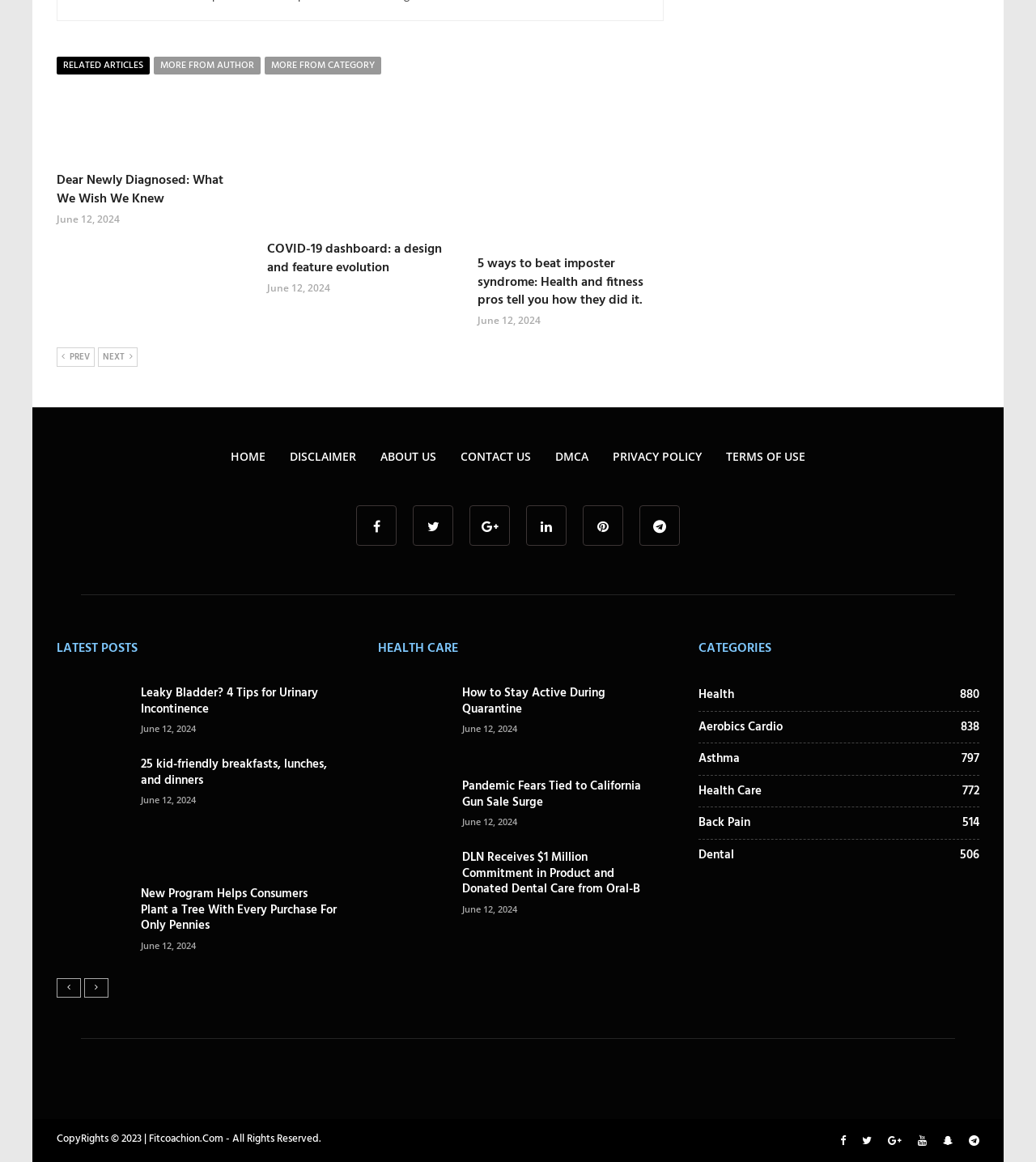Find the bounding box coordinates for the element that must be clicked to complete the instruction: "Read 'Leaky Bladder? 4 Tips for Urinary Incontinence'". The coordinates should be four float numbers between 0 and 1, indicated as [left, top, right, bottom].

[0.136, 0.588, 0.307, 0.619]